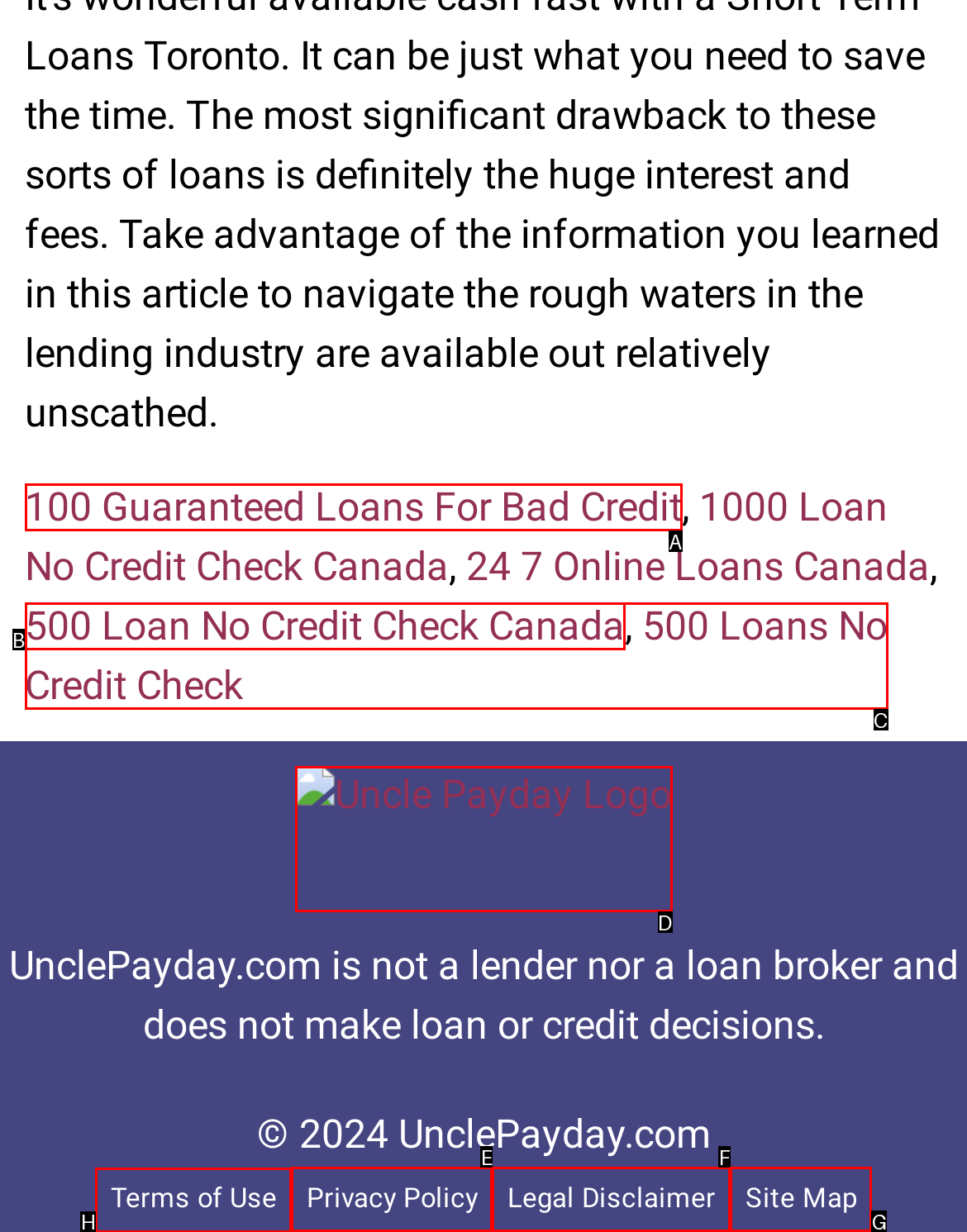Point out the HTML element I should click to achieve the following: Read Terms of Use Reply with the letter of the selected element.

H